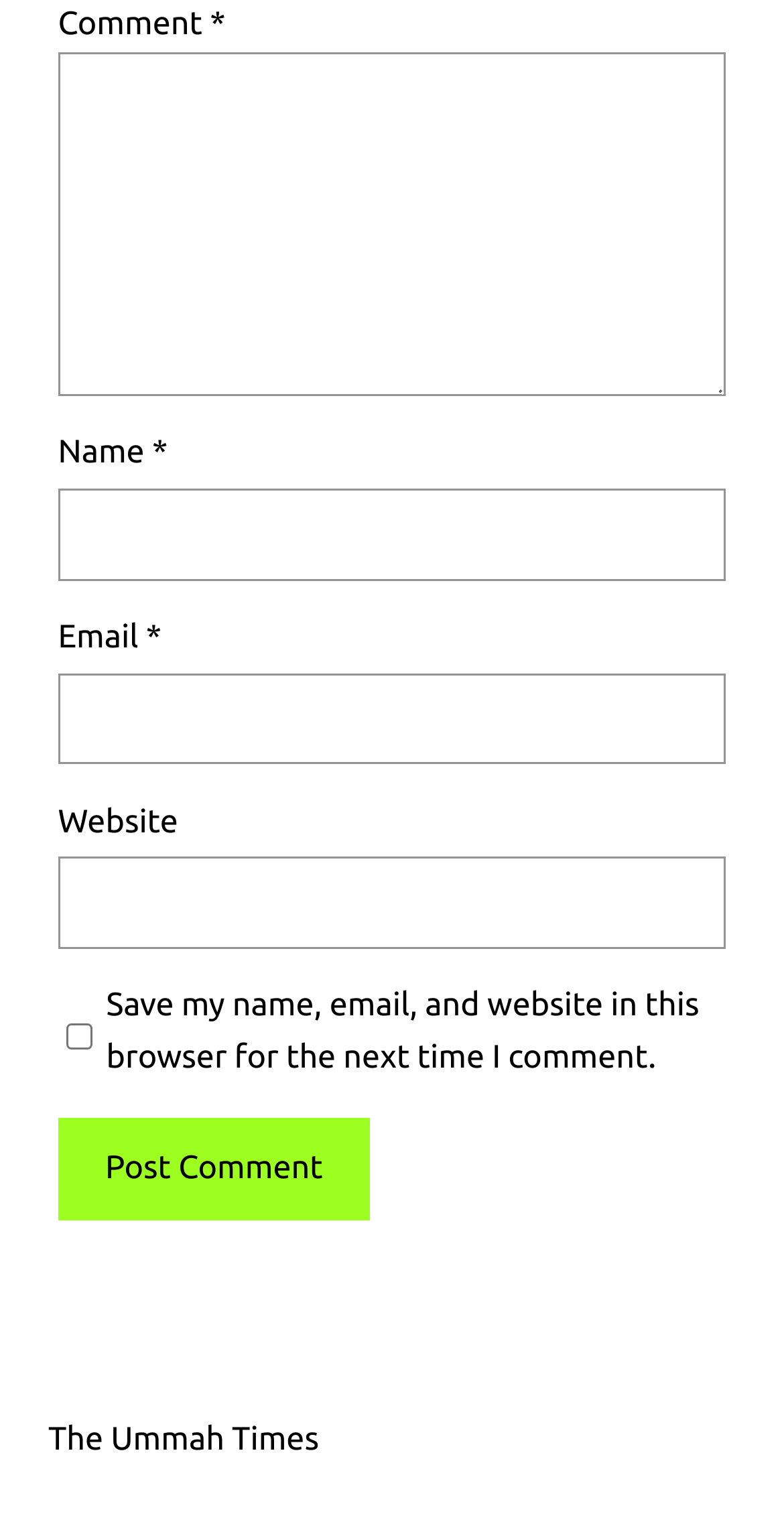What is the link 'The Ummah Times' for?
Observe the image and answer the question with a one-word or short phrase response.

To navigate to a website